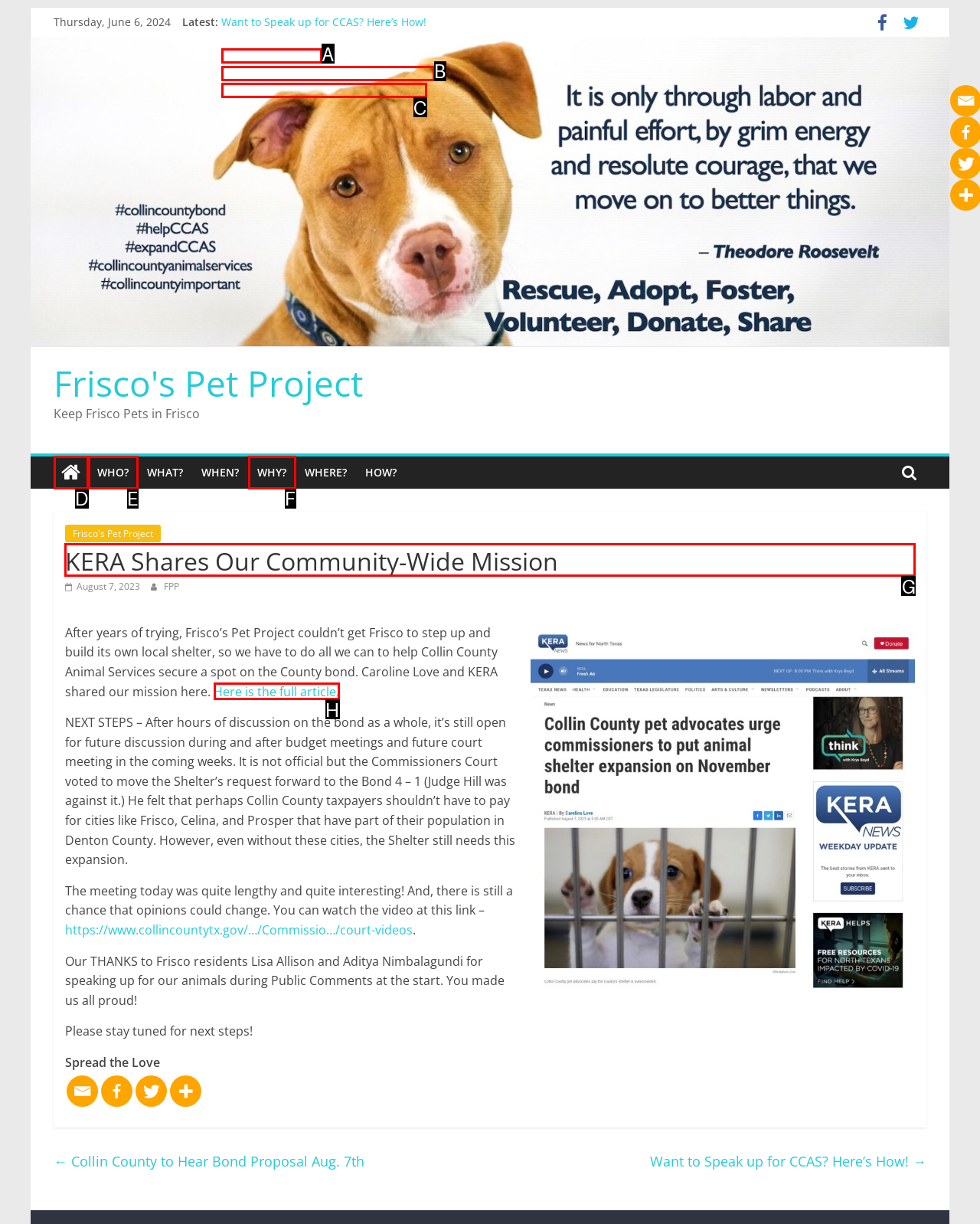Tell me the letter of the UI element I should click to accomplish the task: Read the article about KERA sharing the community-wide mission based on the choices provided in the screenshot.

G